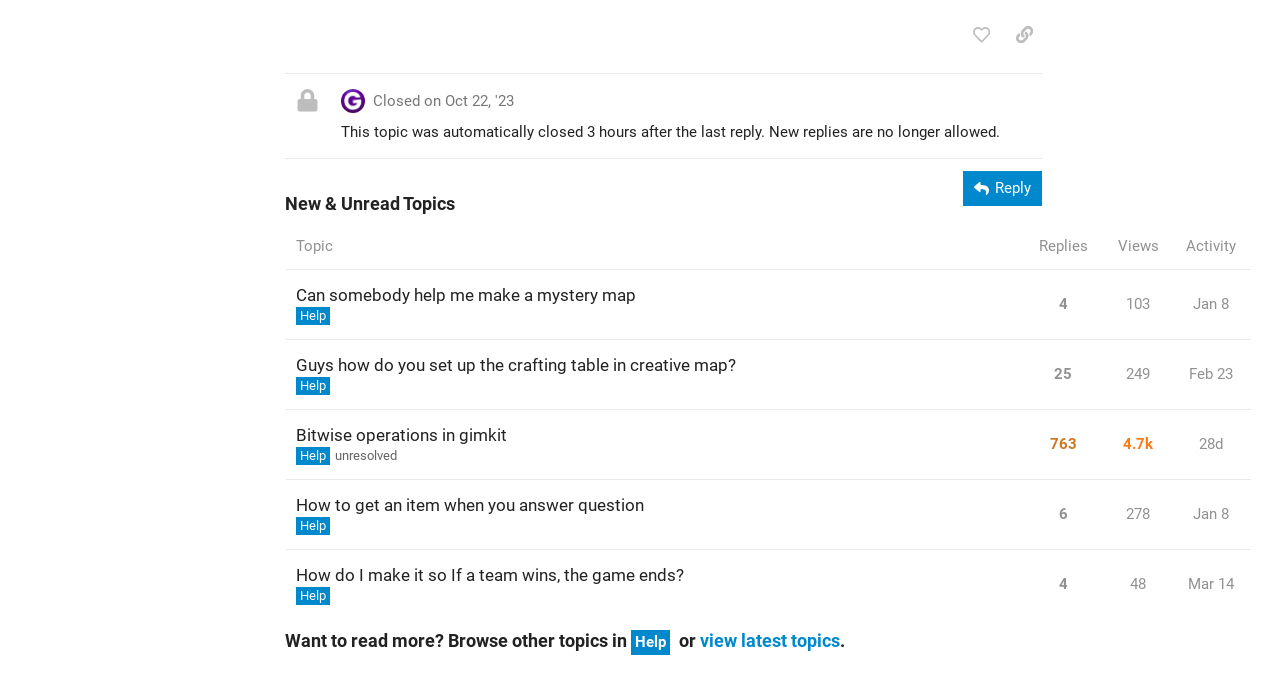Locate the bounding box coordinates of the clickable part needed for the task: "Read the topic 'Can somebody help me make a mystery map Help'".

[0.223, 0.416, 0.801, 0.5]